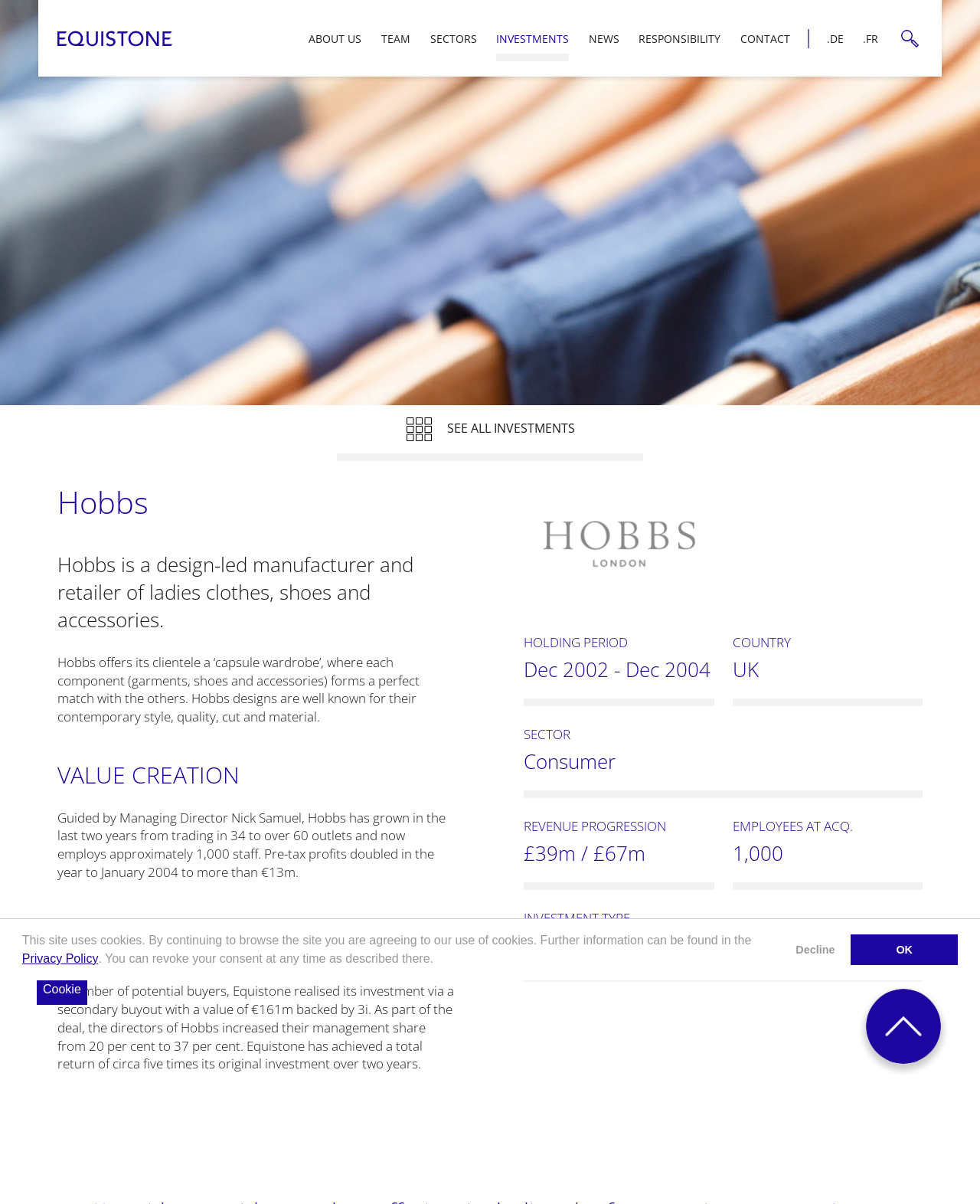What is the sector of Hobbs' business?
Refer to the screenshot and answer in one word or phrase.

Consumer